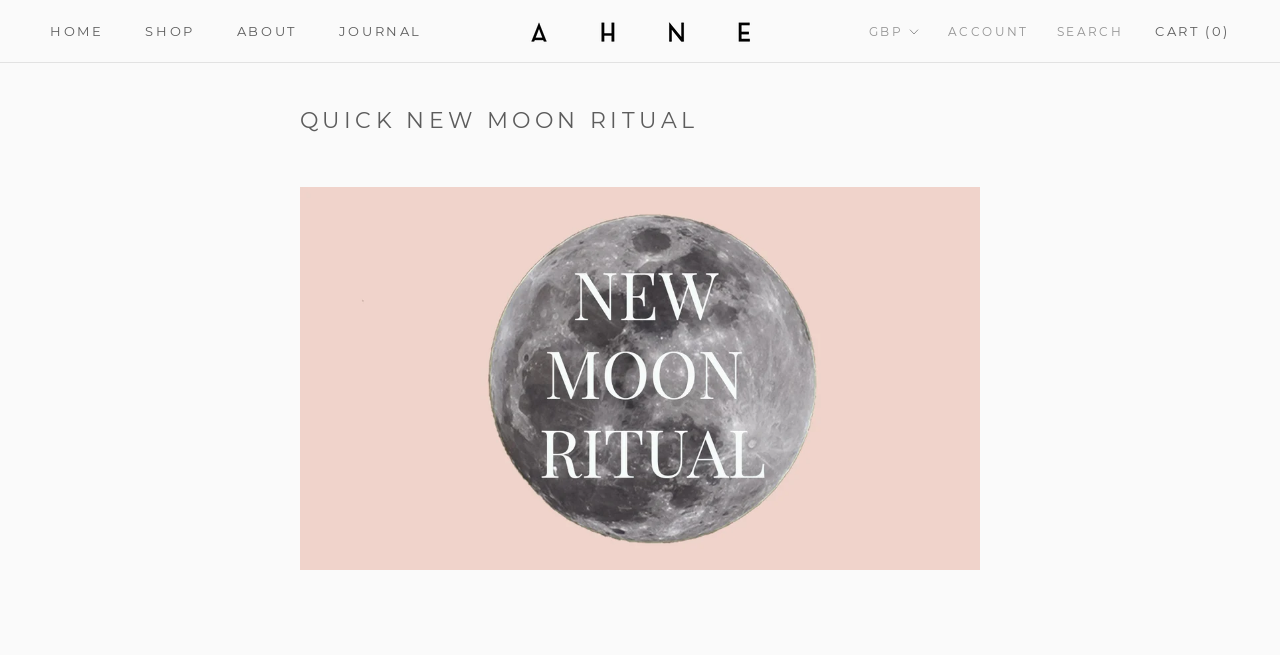Please identify the bounding box coordinates of the element I should click to complete this instruction: 'go to home page'. The coordinates should be given as four float numbers between 0 and 1, like this: [left, top, right, bottom].

[0.039, 0.036, 0.081, 0.06]